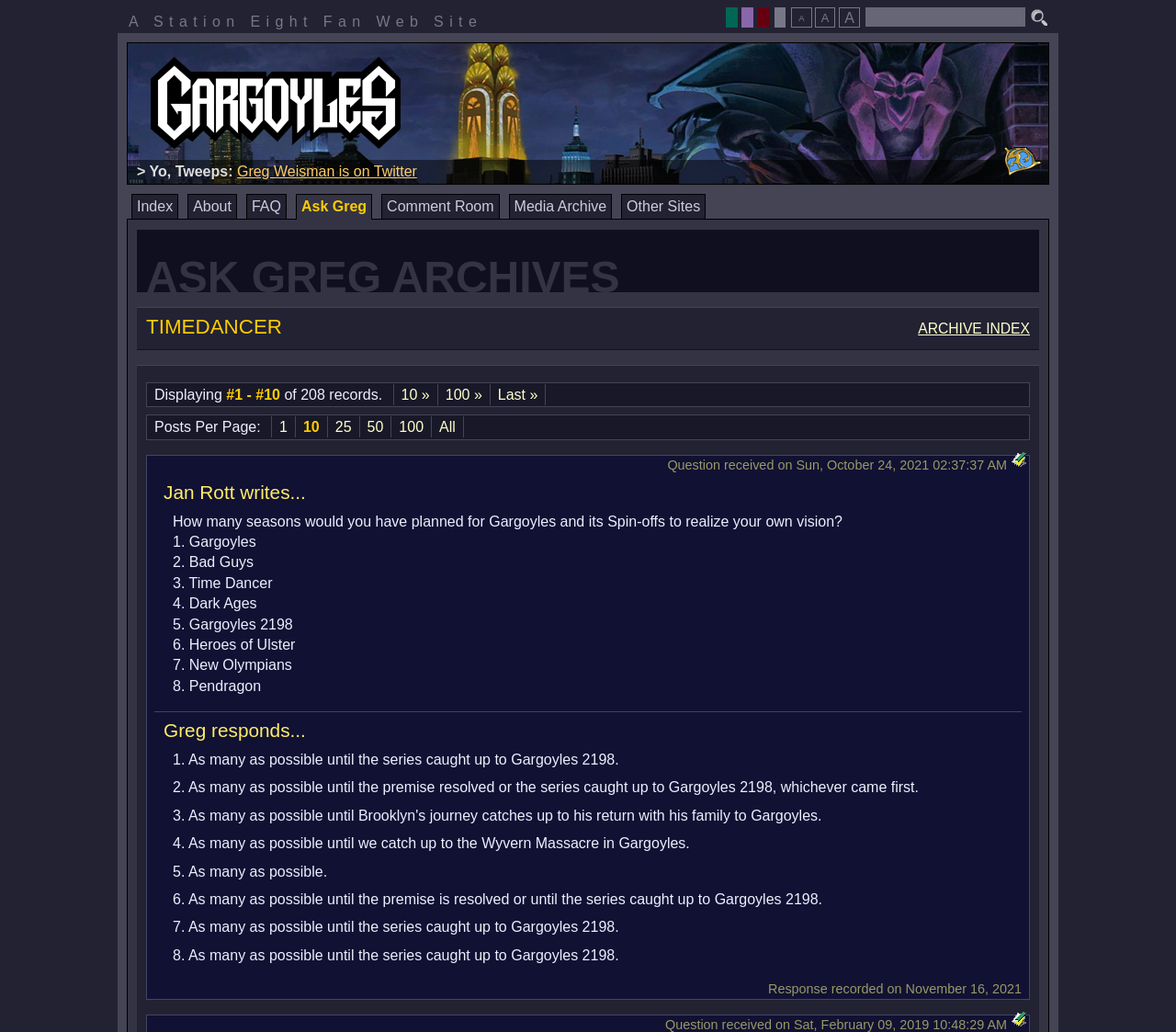Identify the bounding box coordinates of the section that should be clicked to achieve the task described: "Change posts per page".

[0.231, 0.403, 0.252, 0.424]